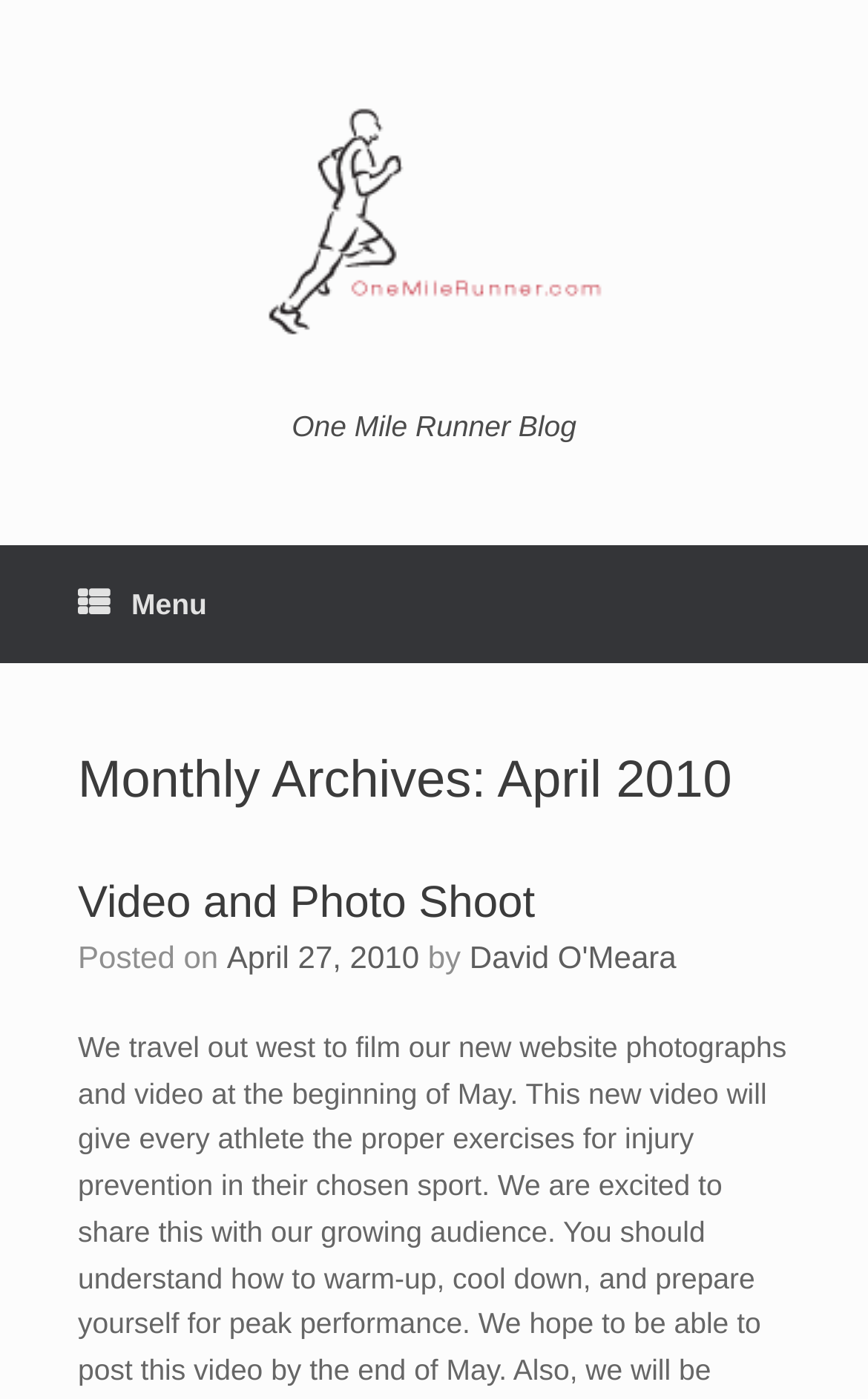Provide a brief response in the form of a single word or phrase:
Who is the author of the first article?

David O'Meara